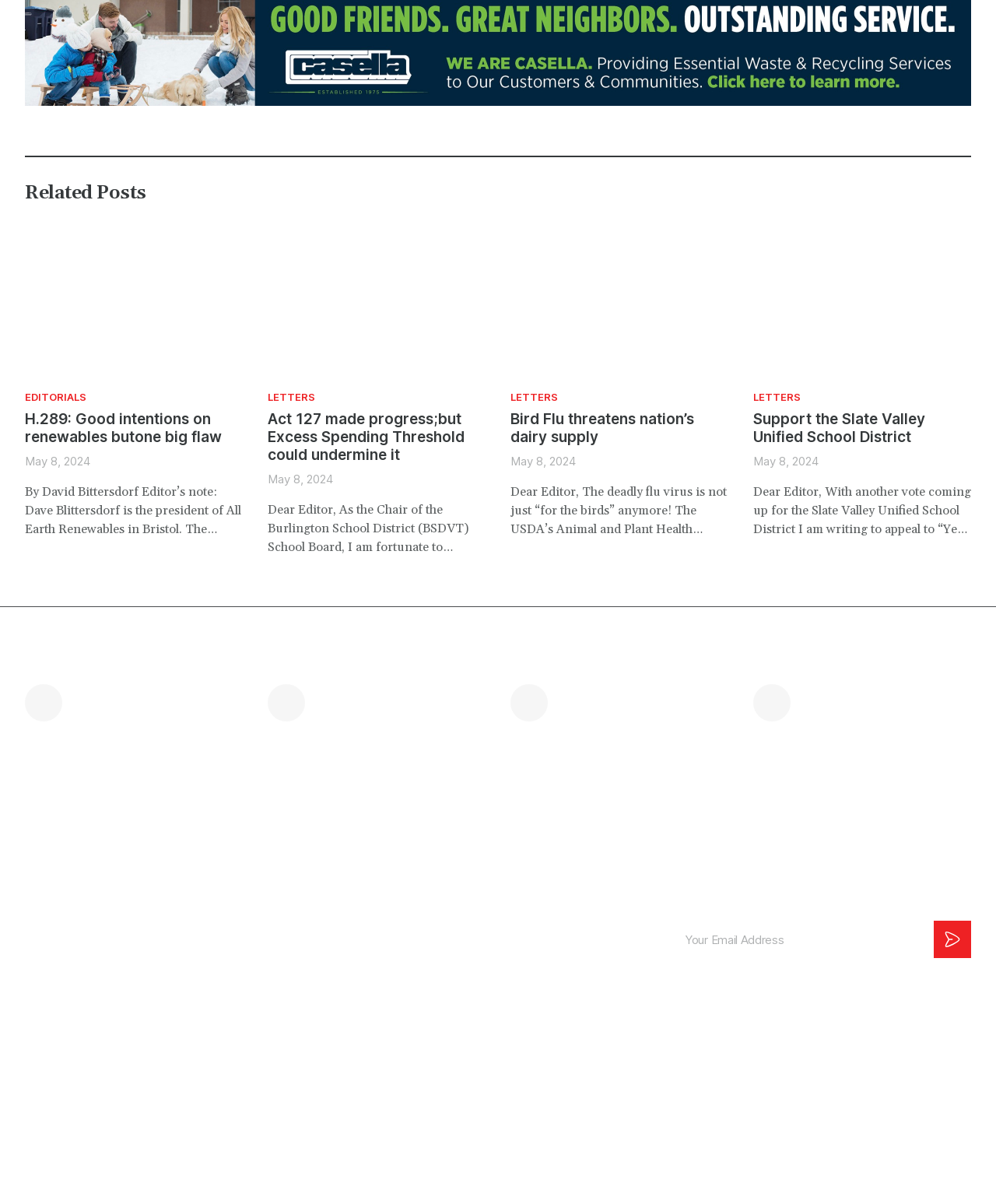Identify the bounding box coordinates of the section to be clicked to complete the task described by the following instruction: "Read the article about Moroccan affairs". The coordinates should be four float numbers between 0 and 1, formatted as [left, top, right, bottom].

None